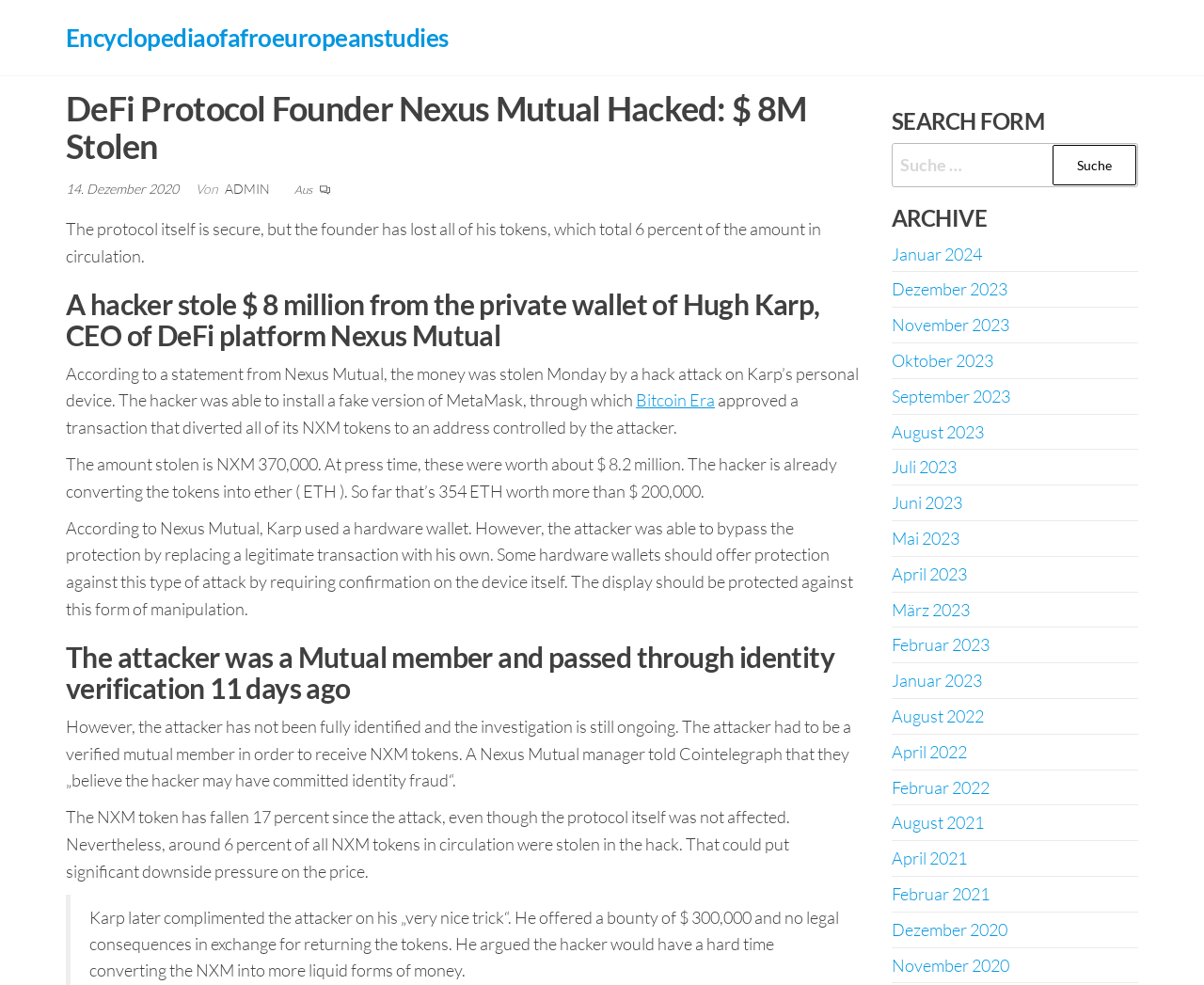What is the amount of NXM tokens stolen?
Please interpret the details in the image and answer the question thoroughly.

According to the article, the hacker stole 370,000 NXM tokens from the private wallet of Hugh Karp, CEO of DeFi platform Nexus Mutual.